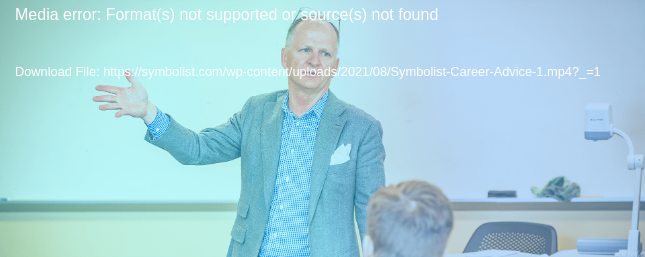Provide a comprehensive description of the image.

The image features an individual engaging with an audience during a presentation or workshop, conveying key insights likely related to employee recognition and reward systems. The background shows a classroom or conference setting, suggesting a focus on professional development and employee engagement strategies. Superimposed text indicates a media playback error, hinting at the unavailability of a video resource associated with the topic. Additionally, a download link is provided for further access to potentially informative content on career advice, enhancing the interaction by encouraging viewers to explore related materials. This context aligns with Symbolist's mission to strengthen workplace culture through well-designed recognition and reward initiatives.